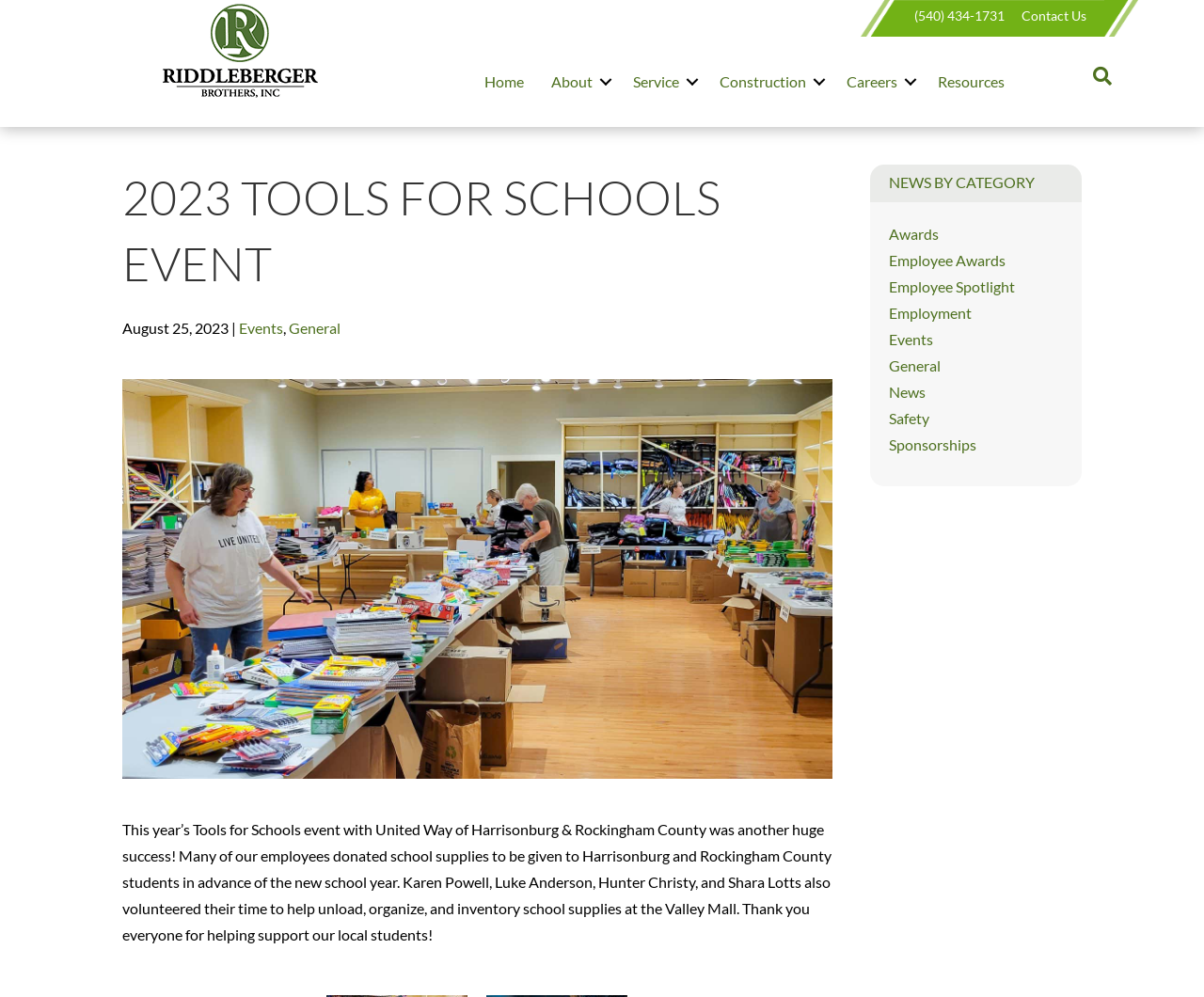Utilize the information from the image to answer the question in detail:
What is the organization that partnered with Riddleberger Brothers for the Tools for Schools event?

I found the organization's name by reading the static text element that describes the event, which says 'This year’s Tools for Schools event with United Way of Harrisonburg & Rockingham County was another huge success!'.